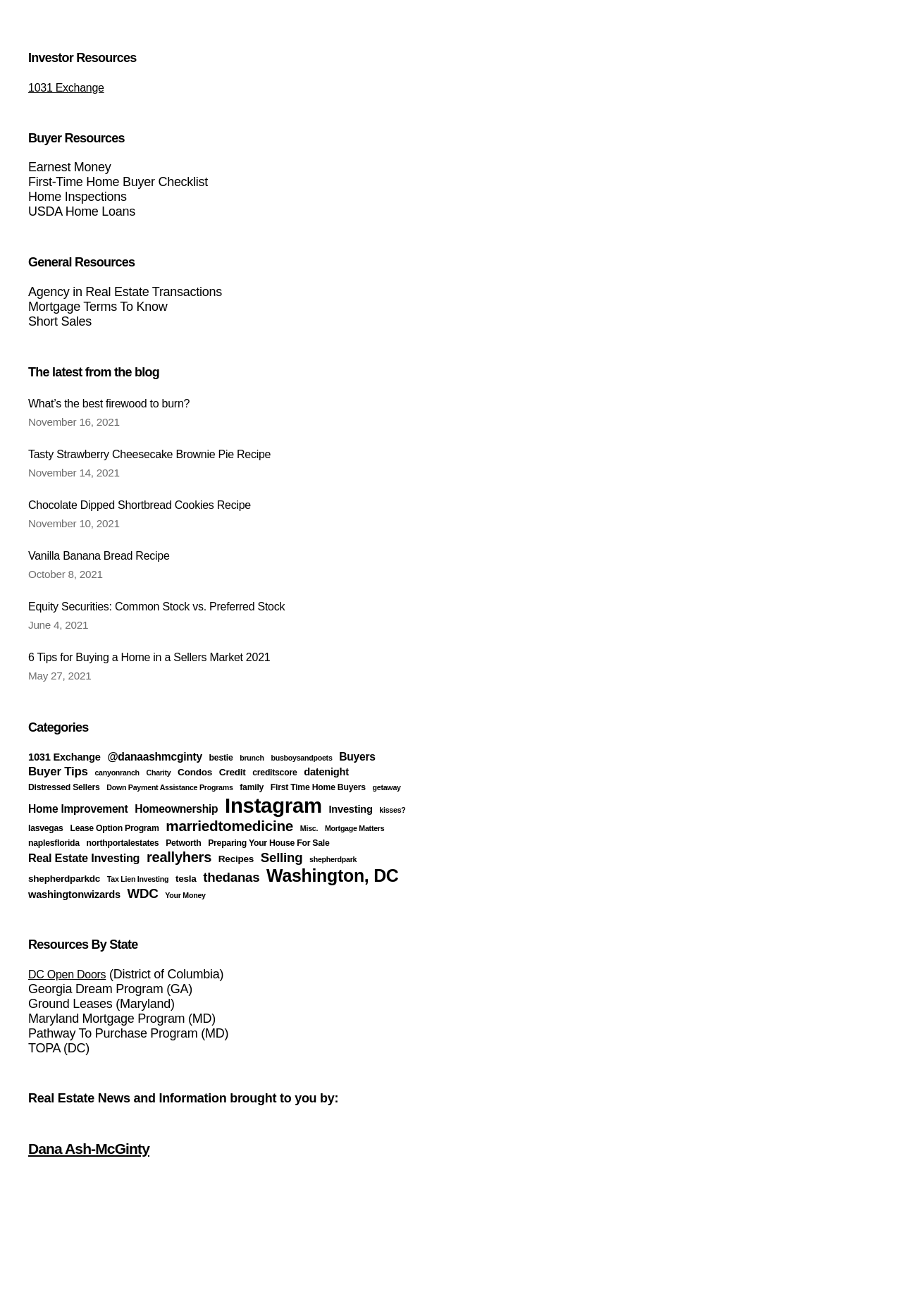Determine the bounding box for the described UI element: "Chocolate Dipped Shortbread Cookies Recipe".

[0.031, 0.5, 0.31, 0.51]